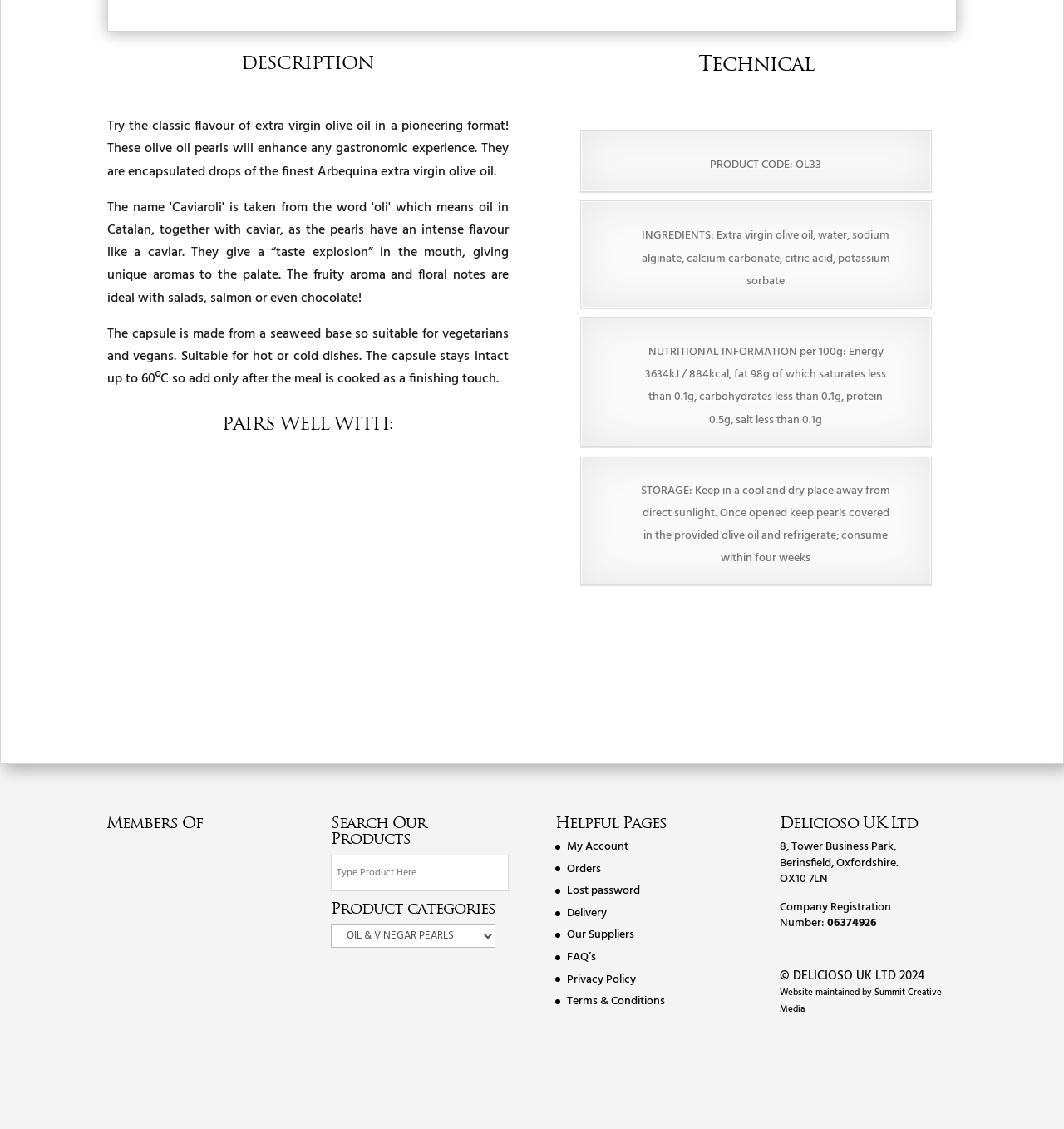Please locate the UI element described by "FAQ’s" and provide its bounding box coordinates.

[0.533, 0.84, 0.56, 0.856]